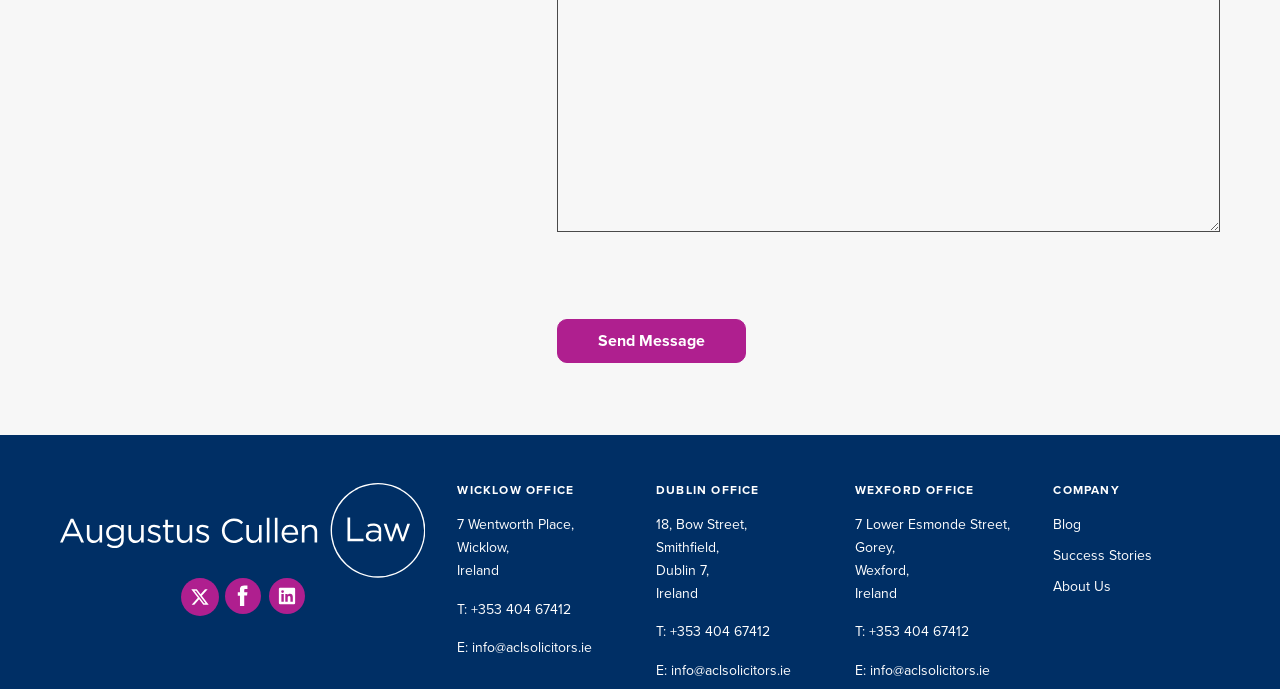Identify the bounding box coordinates for the region of the element that should be clicked to carry out the instruction: "Visit Augustus Cullen Law website". The bounding box coordinates should be four float numbers between 0 and 1, i.e., [left, top, right, bottom].

[0.047, 0.701, 0.332, 0.839]